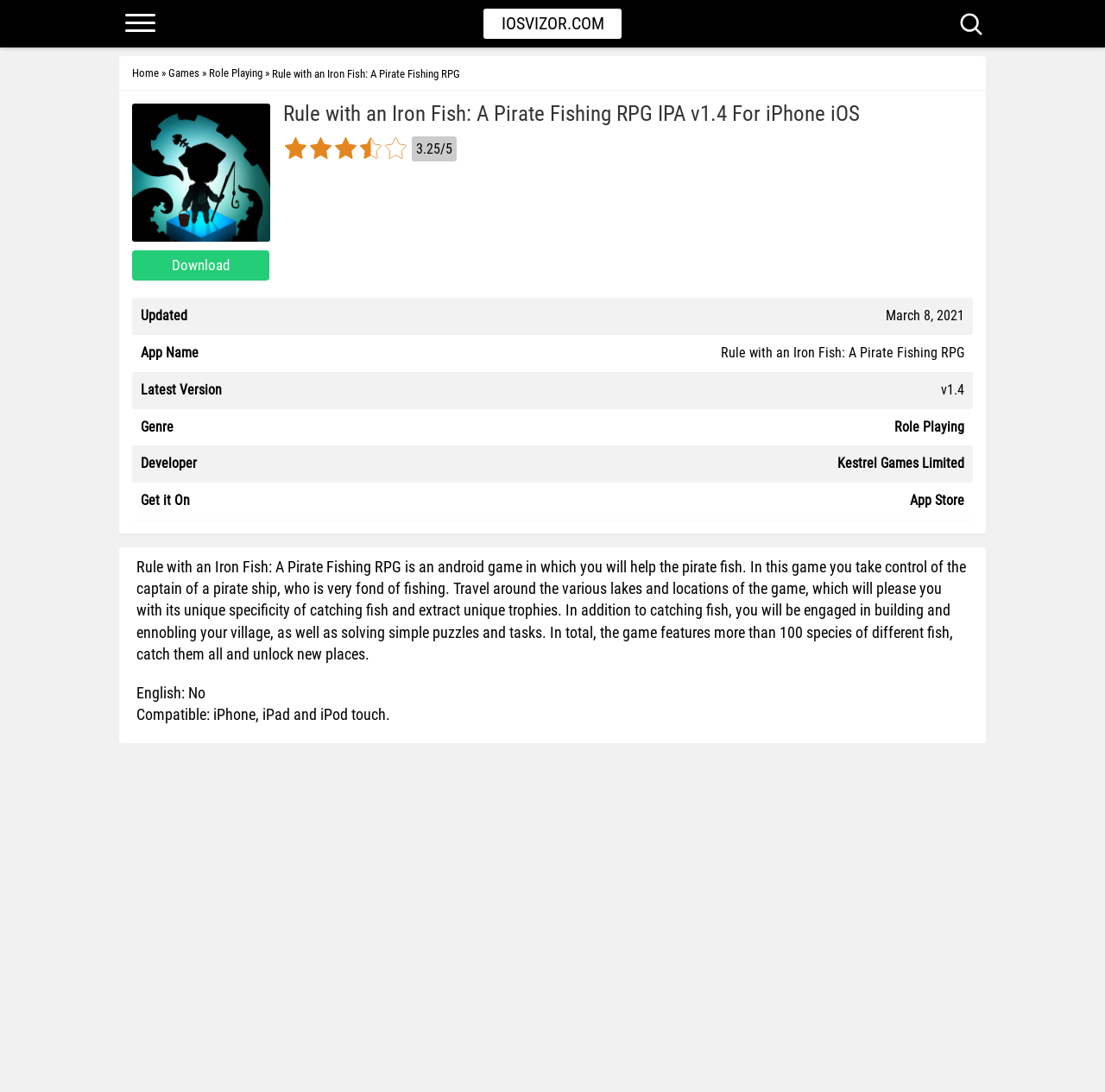Please identify the bounding box coordinates of the area that needs to be clicked to fulfill the following instruction: "View Games."

[0.152, 0.051, 0.18, 0.082]